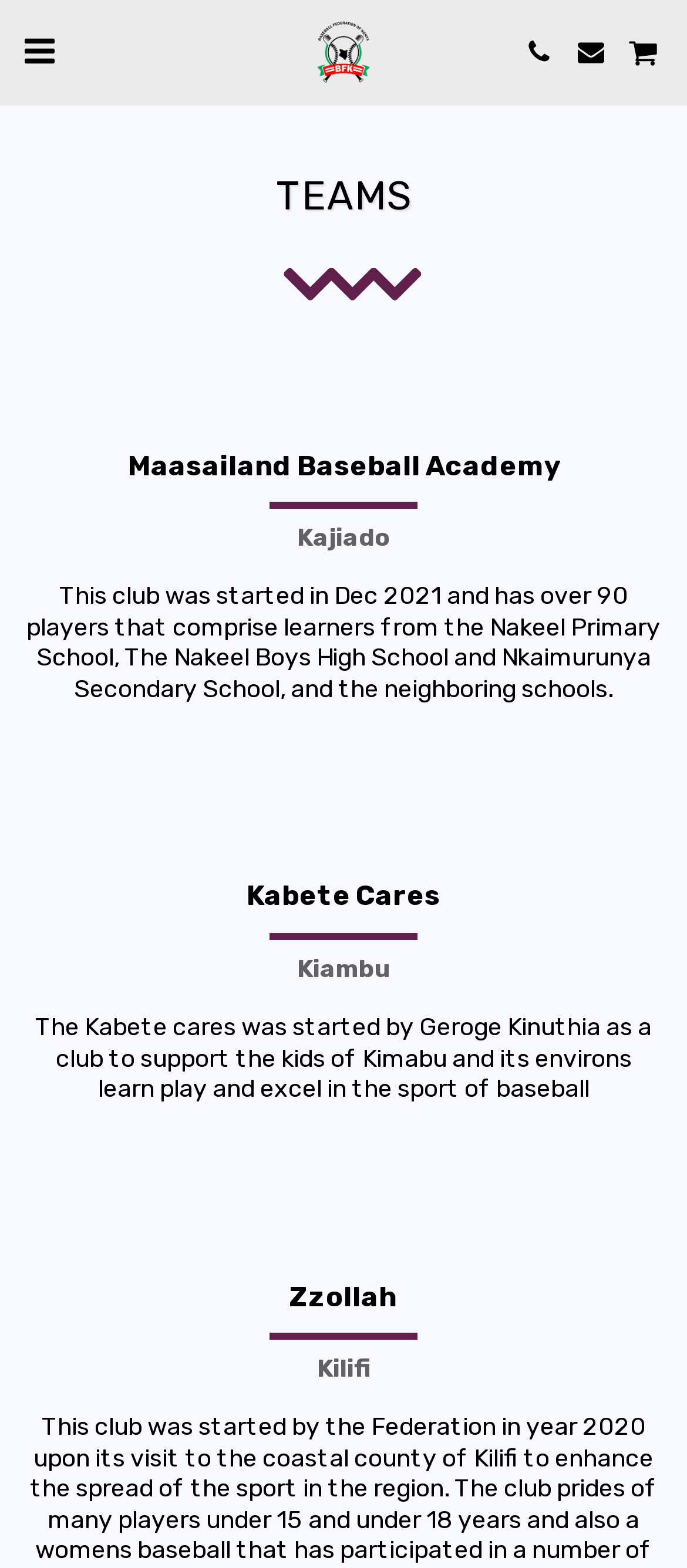How many players are in the Maasailand Baseball Academy team? From the image, respond with a single word or brief phrase.

over 90